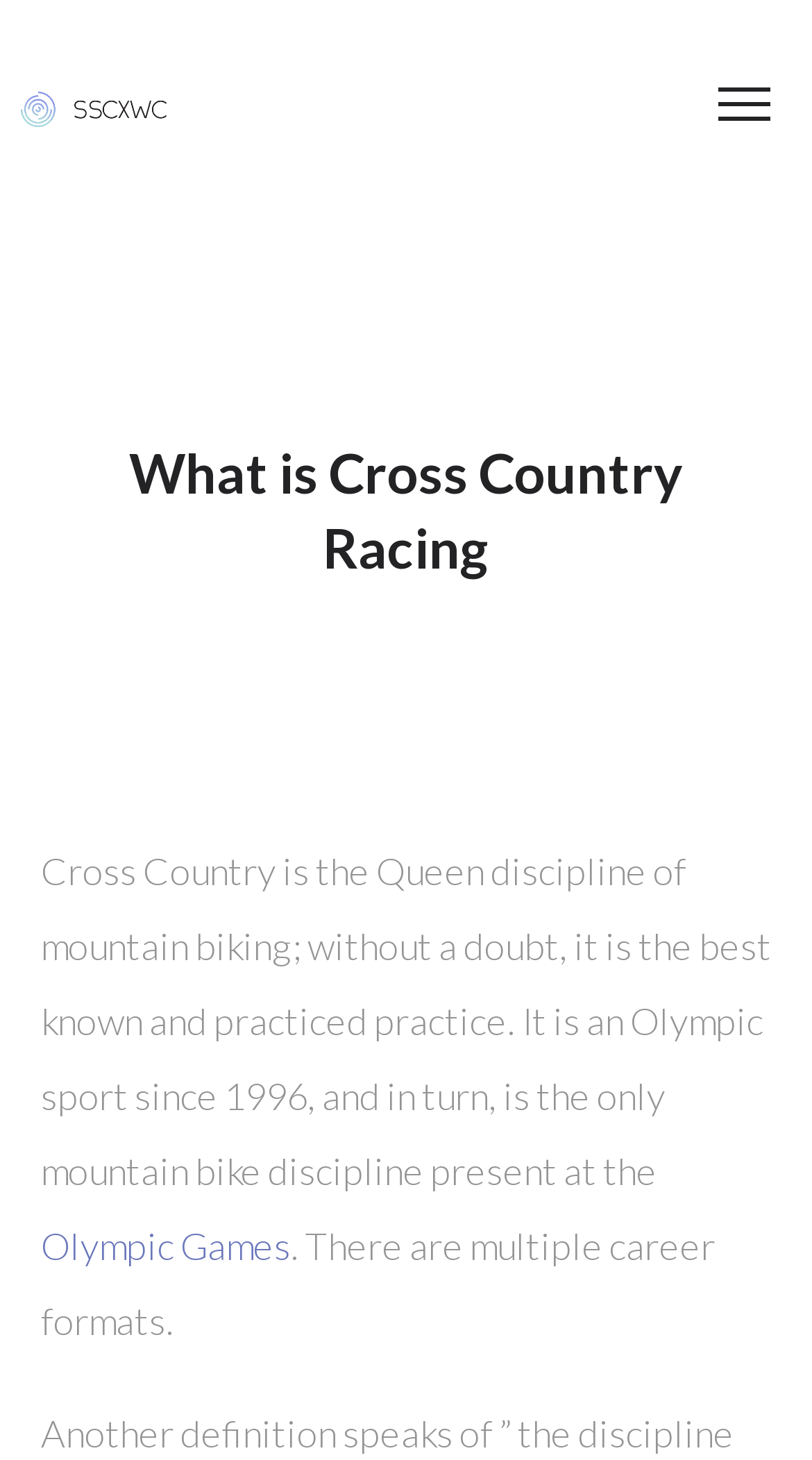What is the only mountain bike discipline present at the Olympic Games?
Based on the image content, provide your answer in one word or a short phrase.

Cross Country